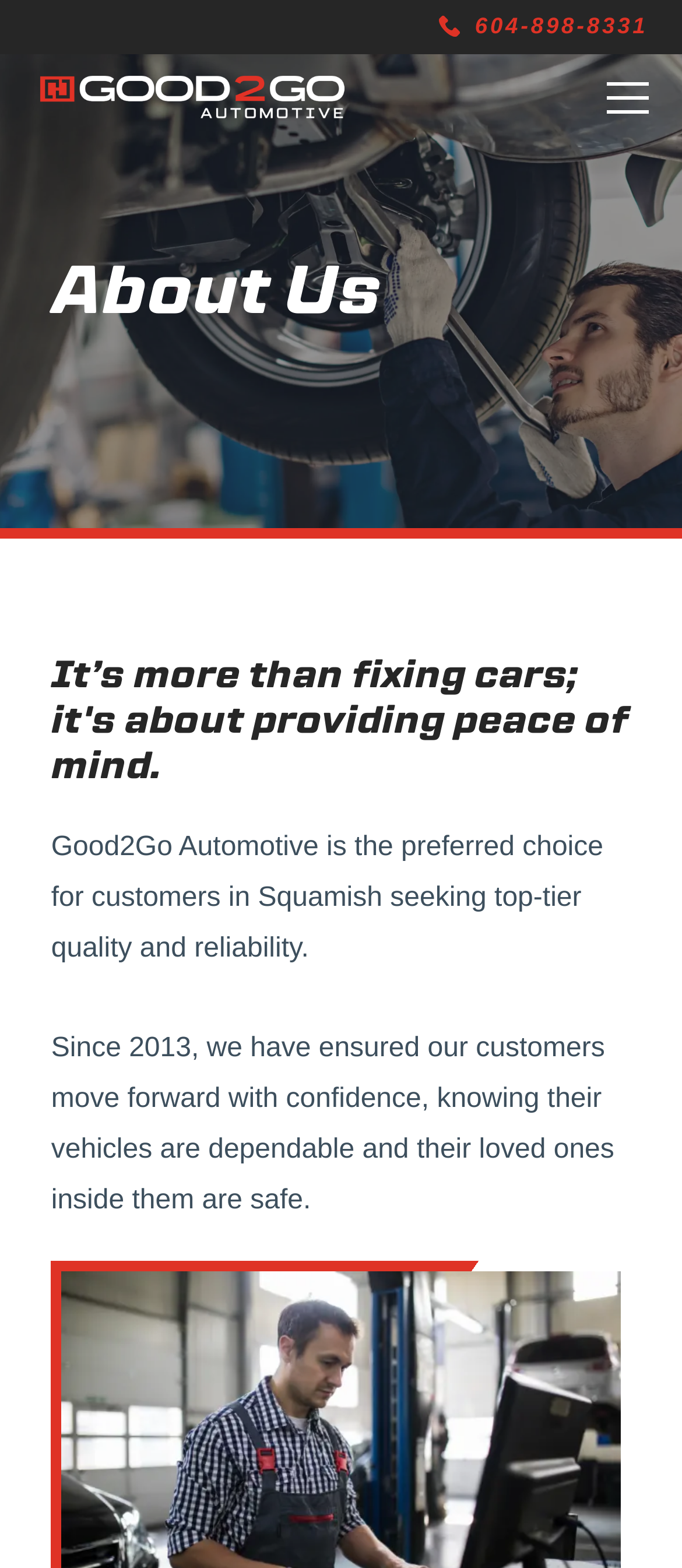What is the location of Good2Go Automotive's customers?
Please elaborate on the answer to the question with detailed information.

I found this information by reading the StaticText element which states 'Good2Go Automotive is the preferred choice for customers in Squamish seeking top-tier quality and reliability.'.